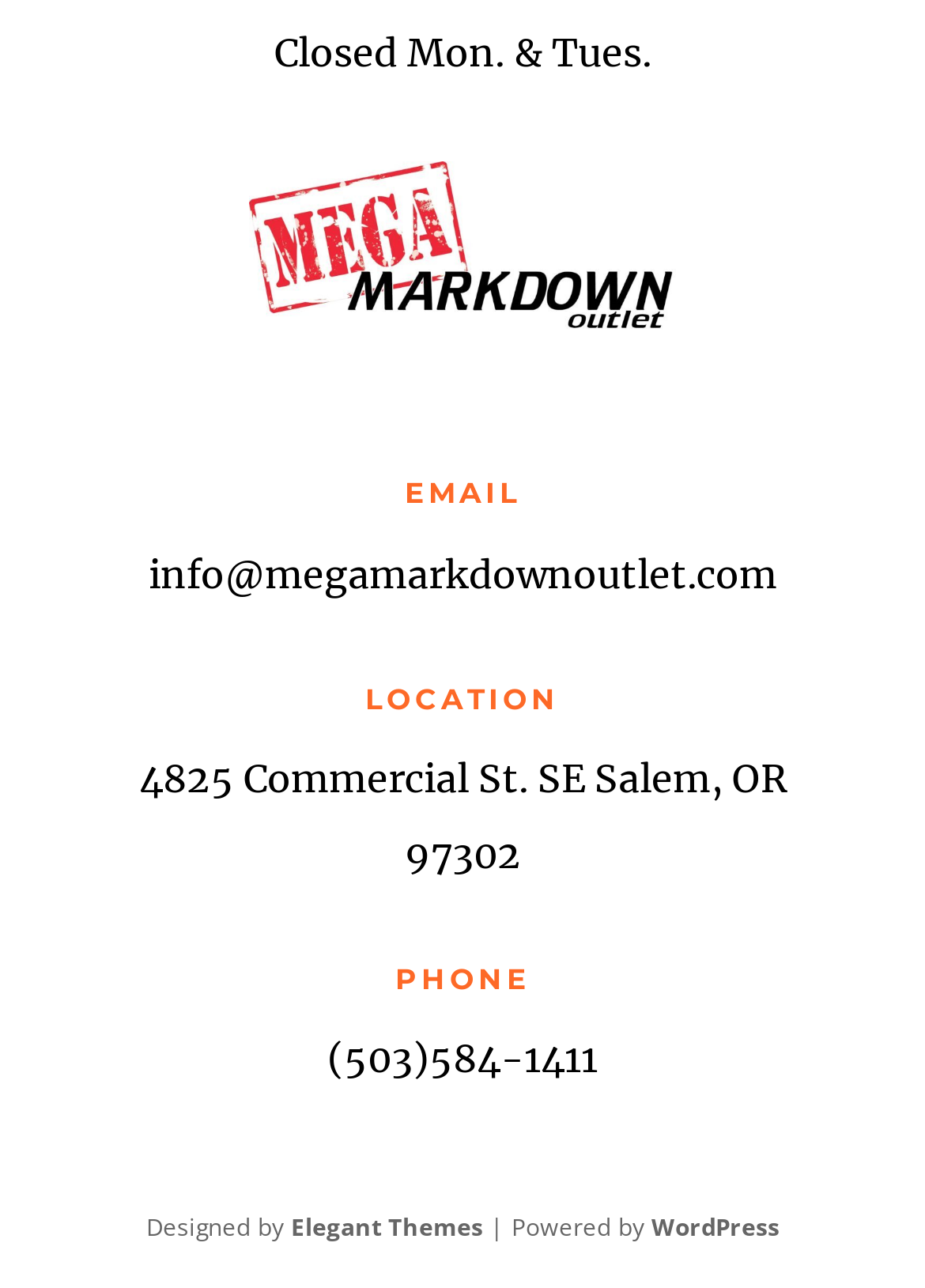What is the email address of the outlet?
From the details in the image, answer the question comprehensively.

The answer can be found in the StaticText element with the text 'info@megamarkdownoutlet.com' which is located under the 'EMAIL' heading, indicating the email address of the outlet.